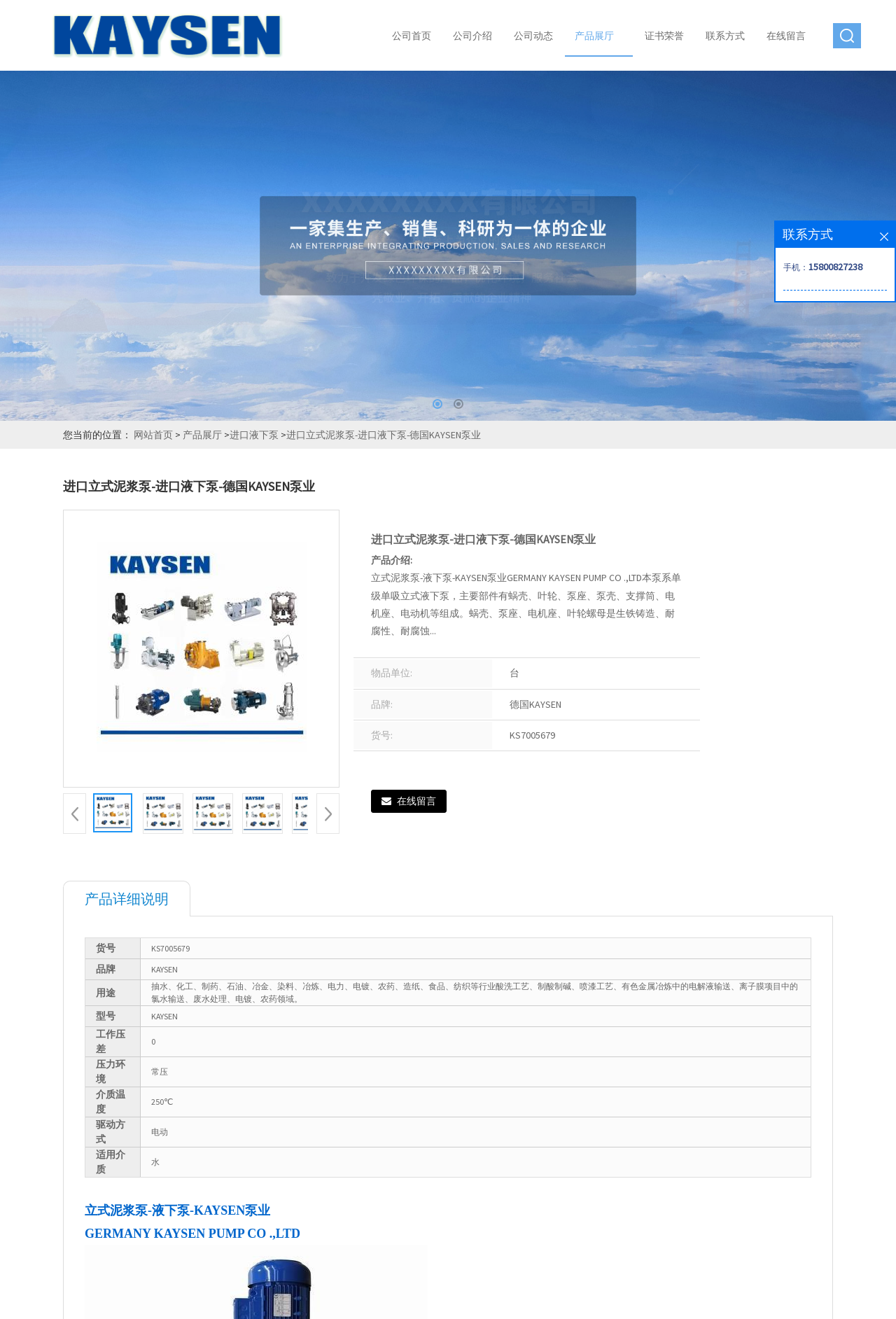What is the brand of the product?
Please answer the question with as much detail and depth as you can.

The brand of the product can be found in the product introduction section, where it is stated as '德国KAYSEN'.